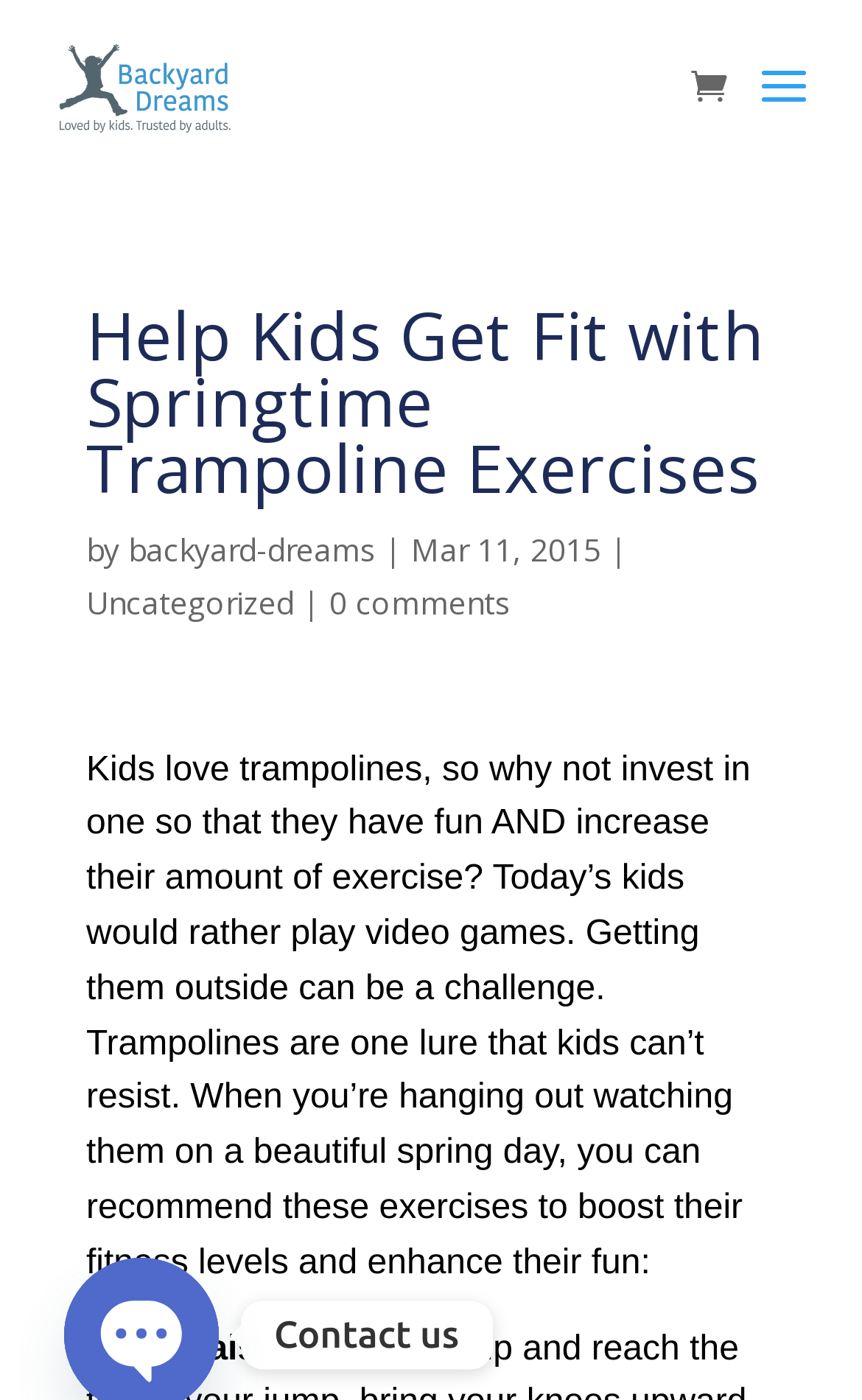Given the webpage screenshot and the description, determine the bounding box coordinates (top-left x, top-left y, bottom-right x, bottom-right y) that define the location of the UI element matching this description: alt="Backyard Dreams"

[0.06, 0.045, 0.273, 0.075]